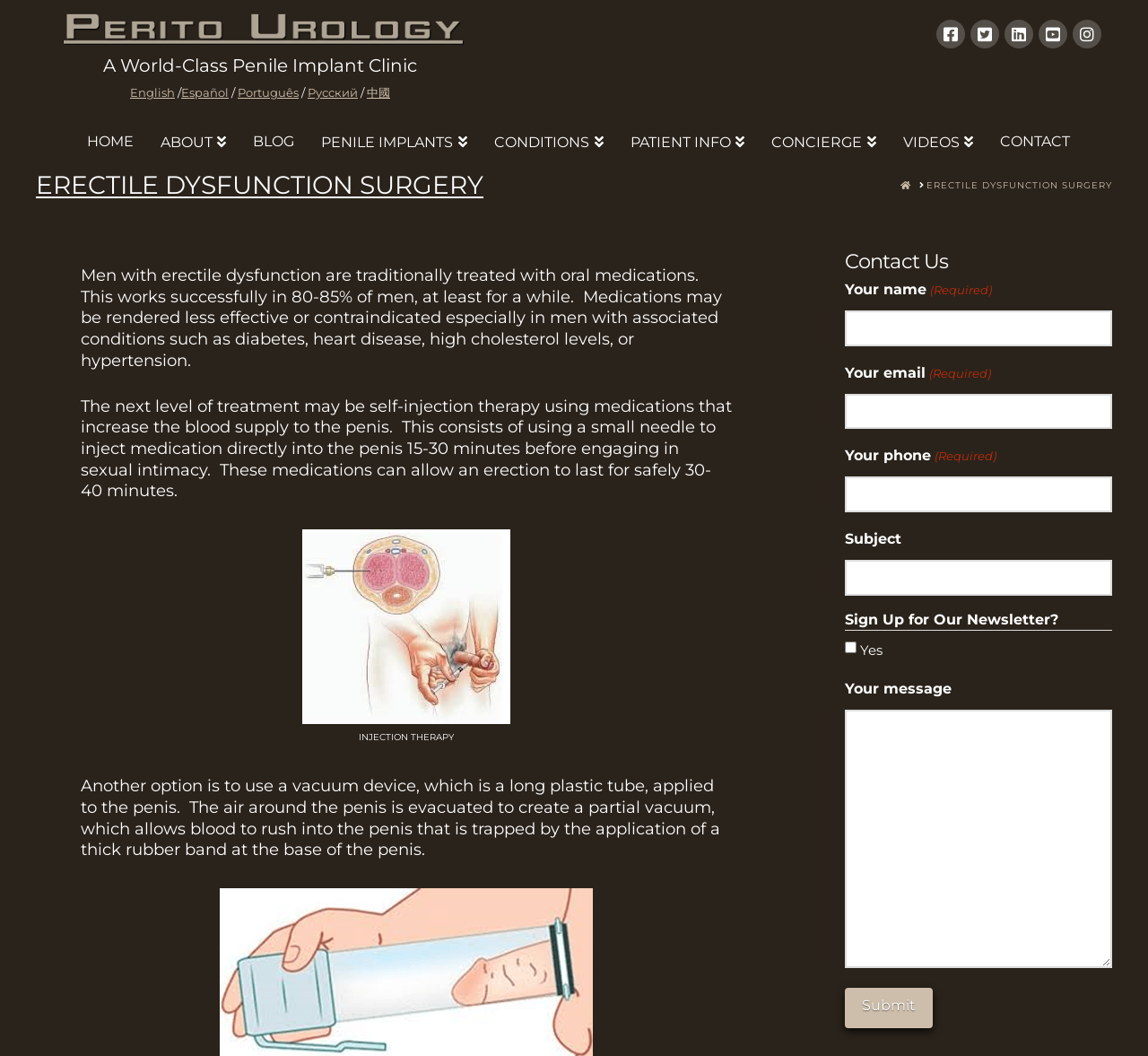Find the bounding box coordinates for the area that must be clicked to perform this action: "Select English language".

[0.113, 0.081, 0.152, 0.094]